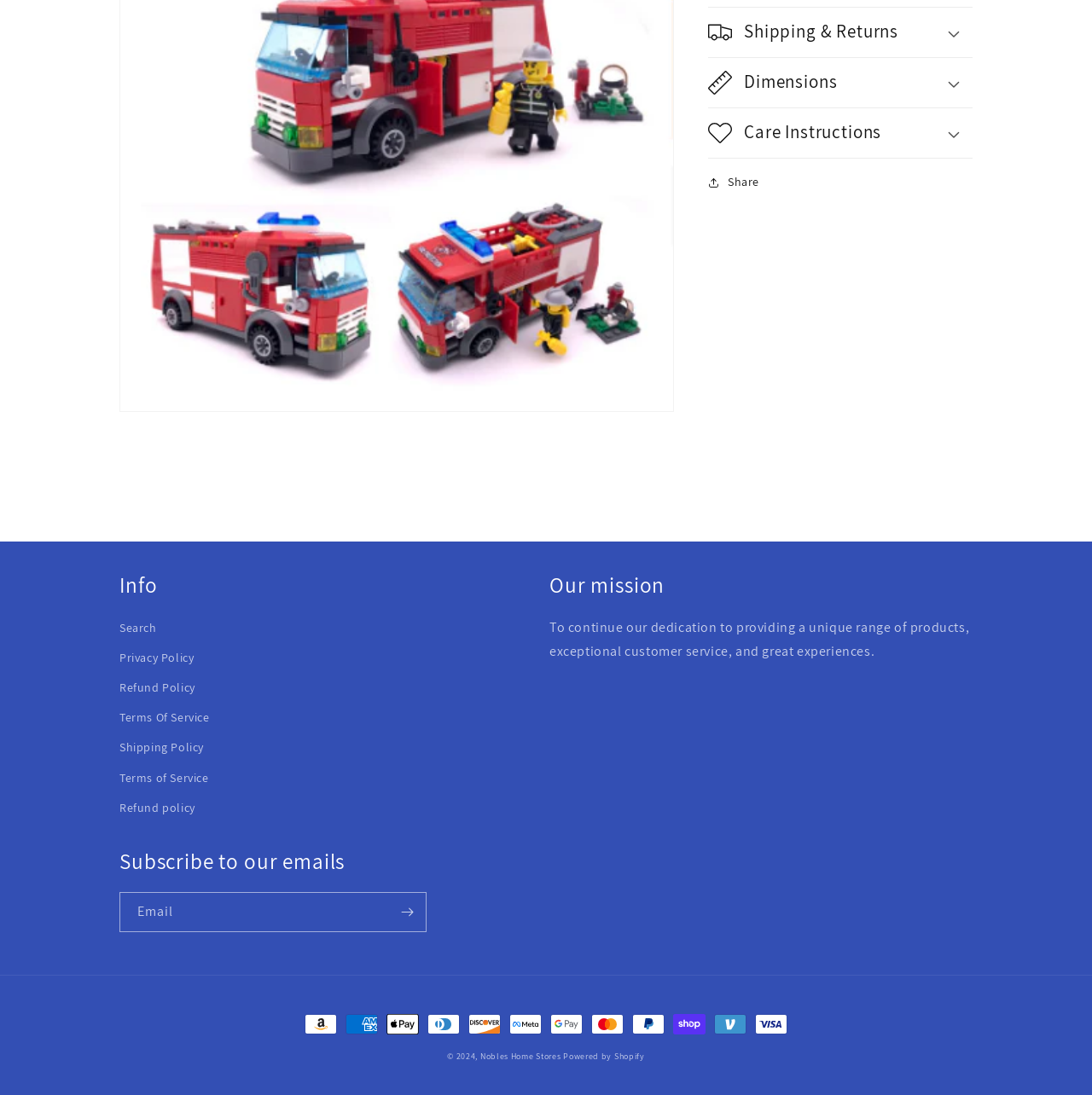Please identify the bounding box coordinates of where to click in order to follow the instruction: "View Care Instructions".

[0.648, 0.099, 0.891, 0.144]